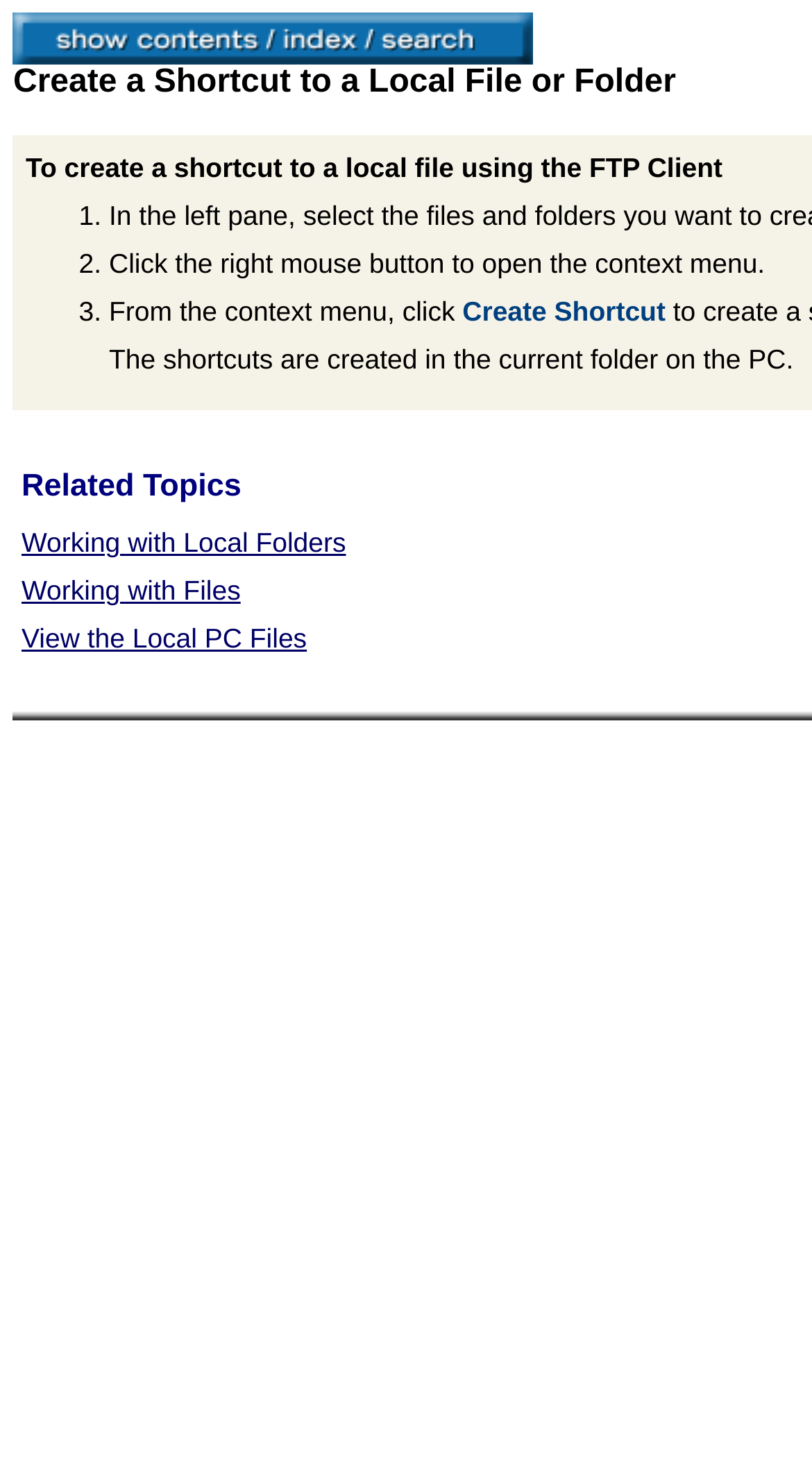Answer the question below using just one word or a short phrase: 
How many steps to create a shortcut?

3